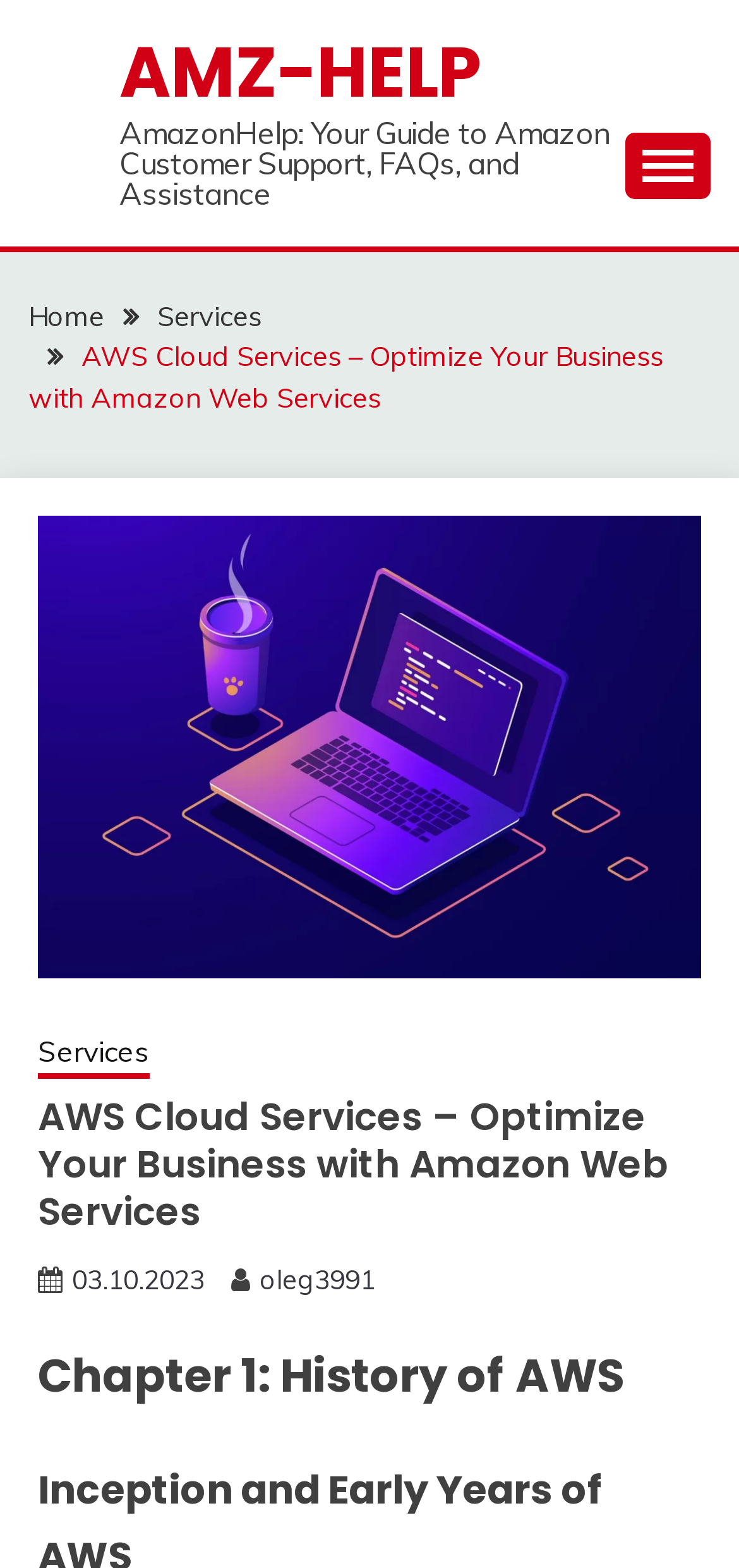Determine the bounding box coordinates of the element that should be clicked to execute the following command: "Click on the time link".

[0.097, 0.806, 0.277, 0.827]